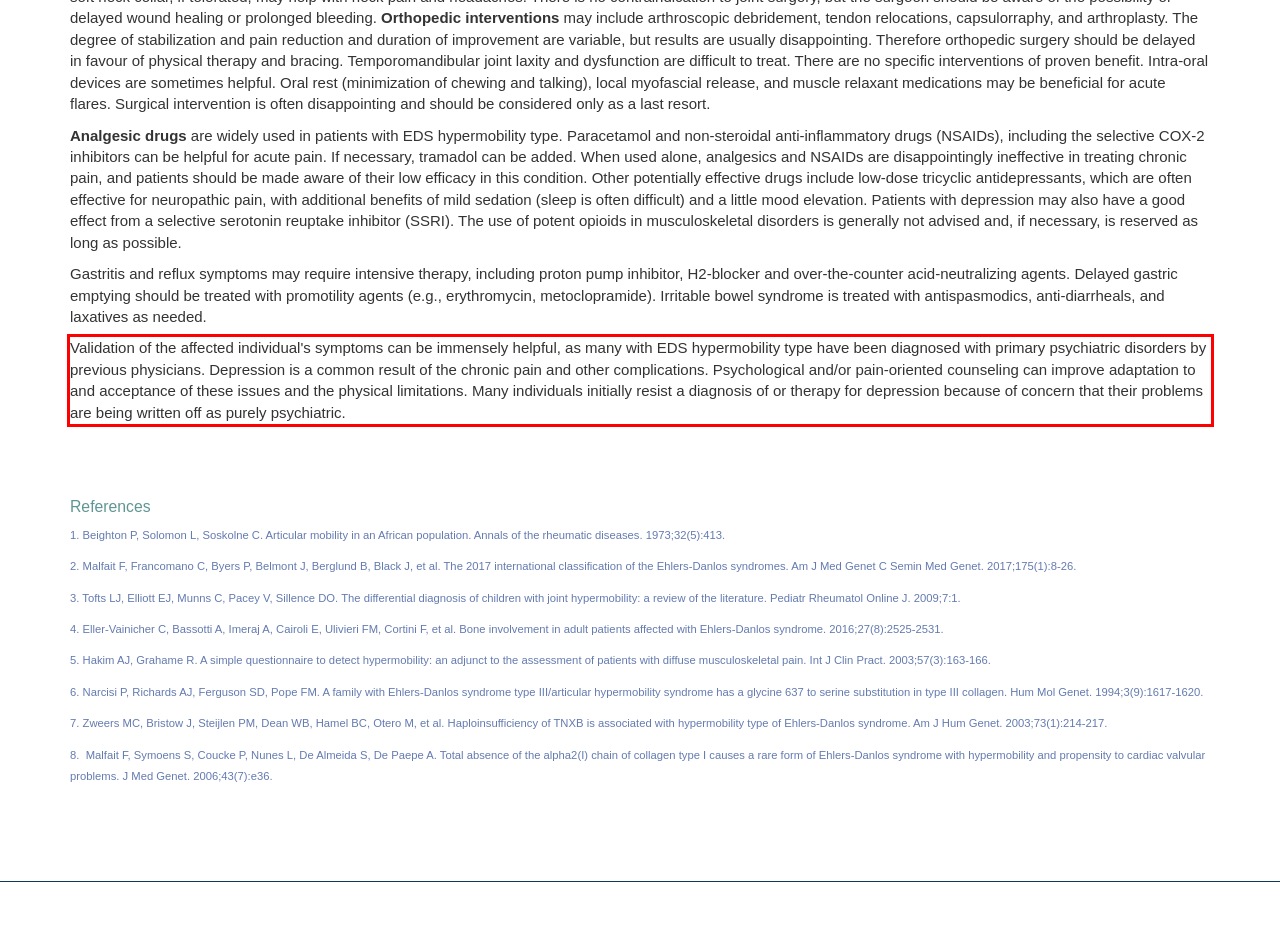Please look at the screenshot provided and find the red bounding box. Extract the text content contained within this bounding box.

Validation of the affected individual's symptoms can be immensely helpful, as many with EDS hypermobility type have been diagnosed with primary psychiatric disorders by previous physicians. Depression is a common result of the chronic pain and other complications. Psychological and/or pain-oriented counseling can improve adaptation to and acceptance of these issues and the physical limitations. Many individuals initially resist a diagnosis of or therapy for depression because of concern that their problems are being written off as purely psychiatric.